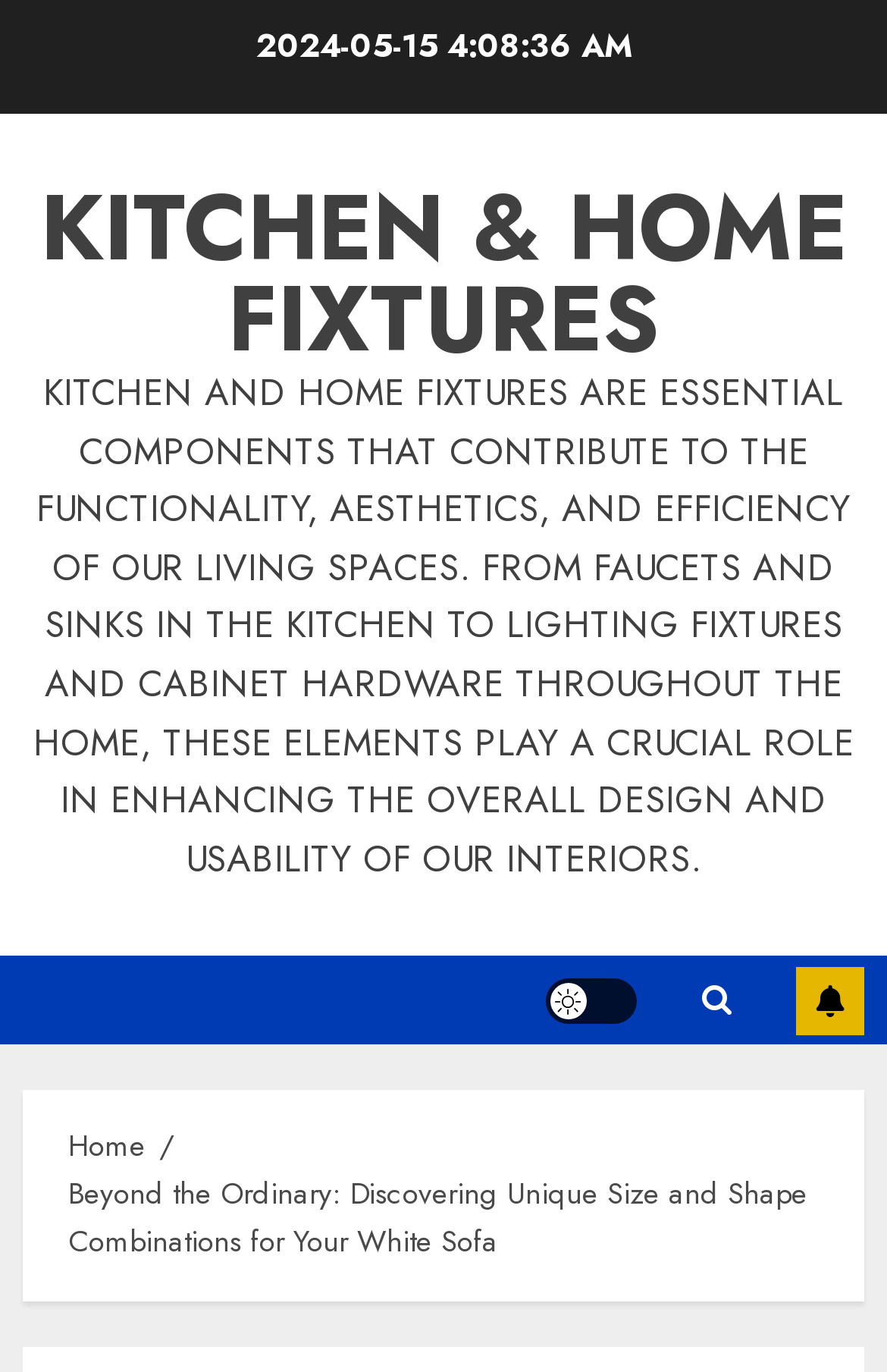Use one word or a short phrase to answer the question provided: 
What is the call-to-action on the webpage?

SUBSCRIBE